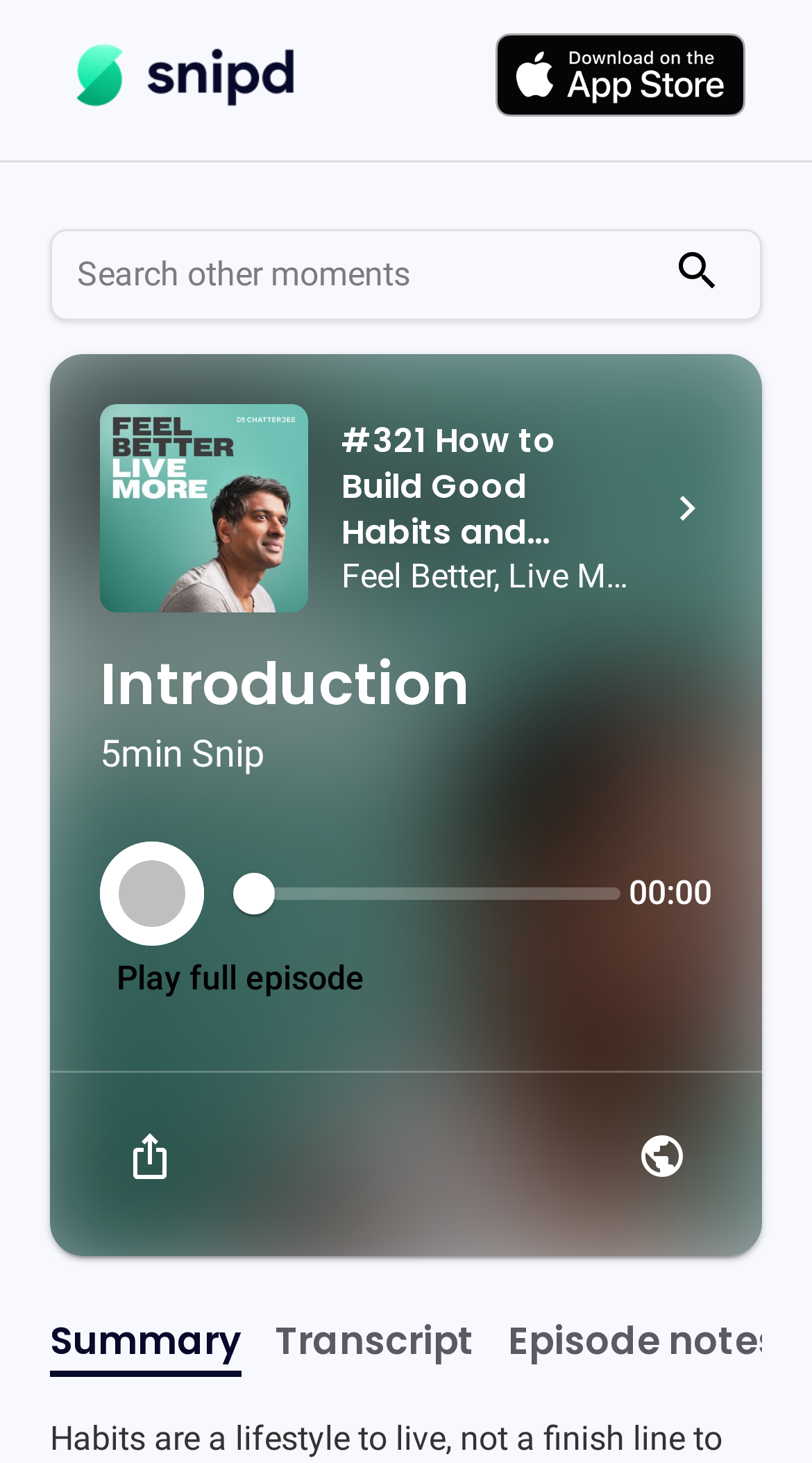Respond to the question below with a single word or phrase: What are the available tabs?

Summary, Transcript, Episode notes